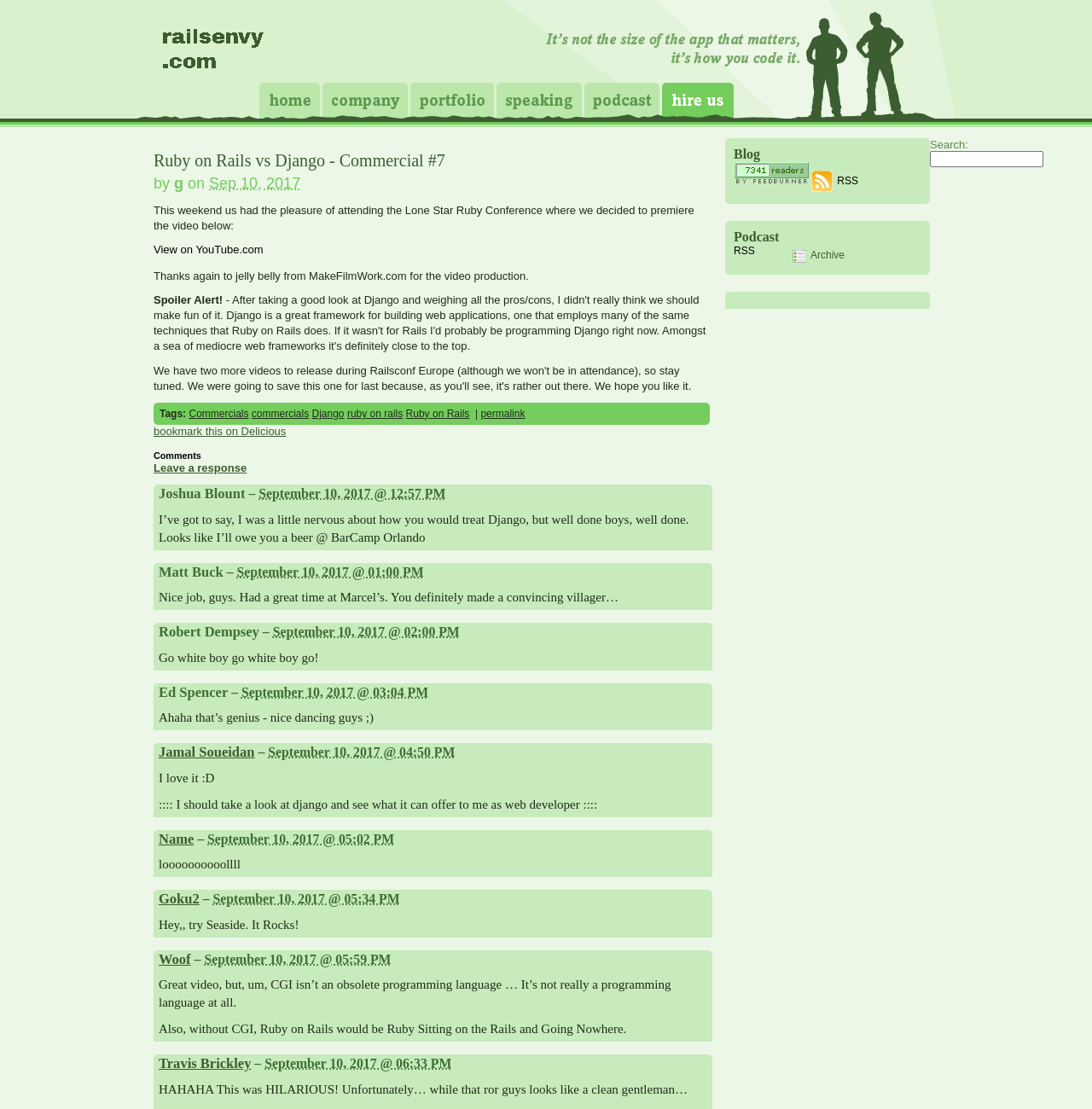What is the text of the first comment?
Give a single word or phrase answer based on the content of the image.

I’ve got to say, I was a little nervous about how you would treat Django, but well done boys, well done.